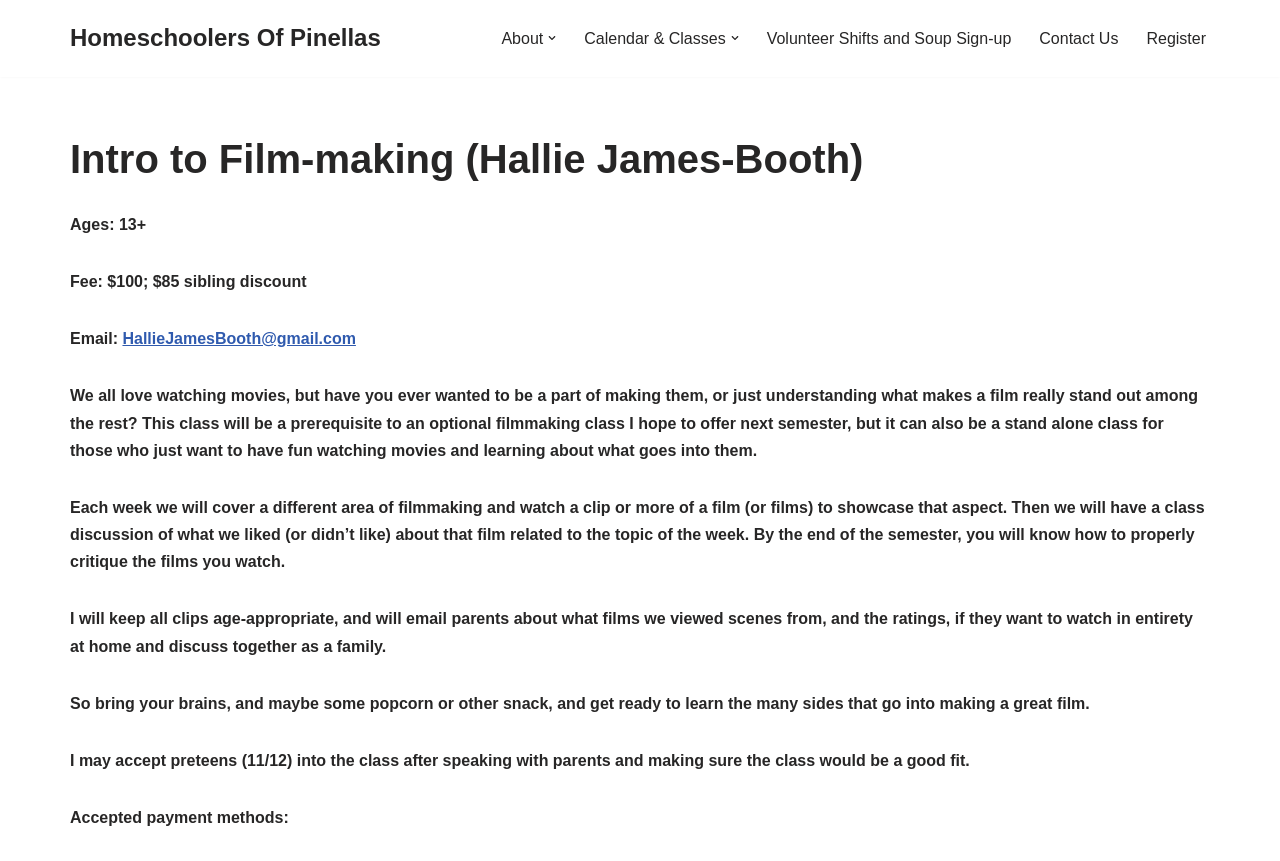Based on the element description Volunteer Shifts and Soup Sign-up, identify the bounding box coordinates for the UI element. The coordinates should be in the format (top-left x, top-left y, bottom-right x, bottom-right y) and within the 0 to 1 range.

[0.599, 0.029, 0.79, 0.06]